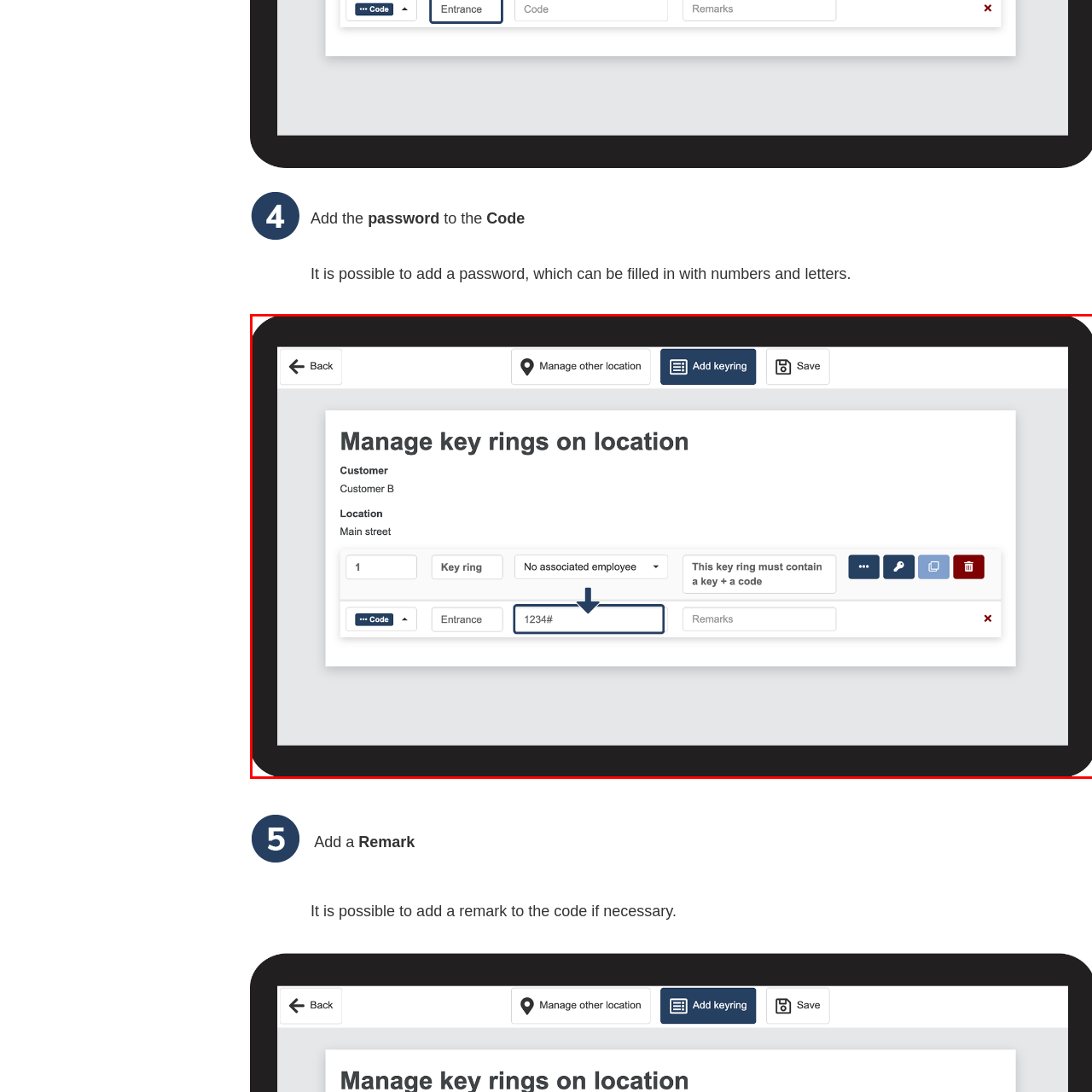What is the numerical code for the key ring?
Inspect the image indicated by the red outline and answer the question with a single word or short phrase.

1234#